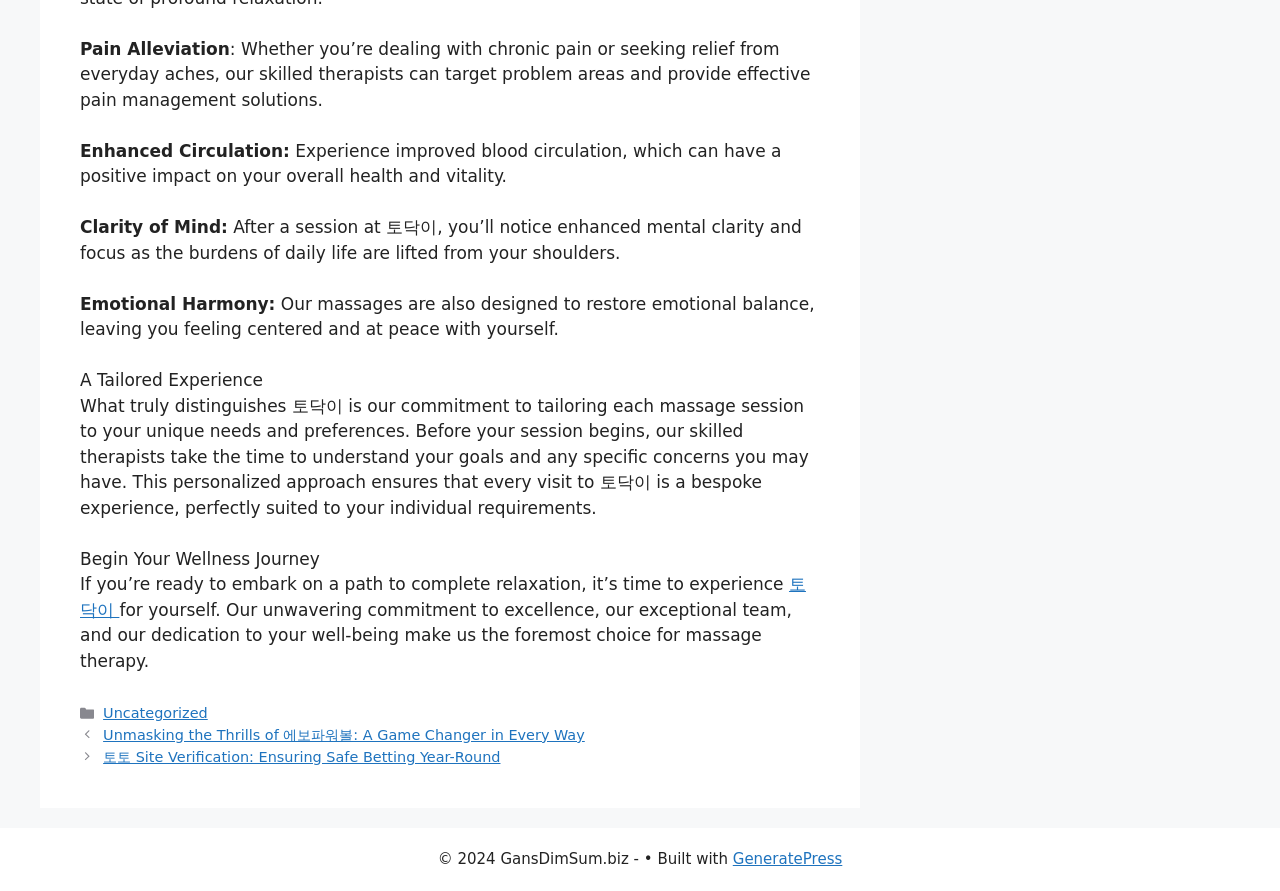Give a one-word or short phrase answer to the question: 
What is the copyright information on the webpage?

2024 GansDimSum.biz